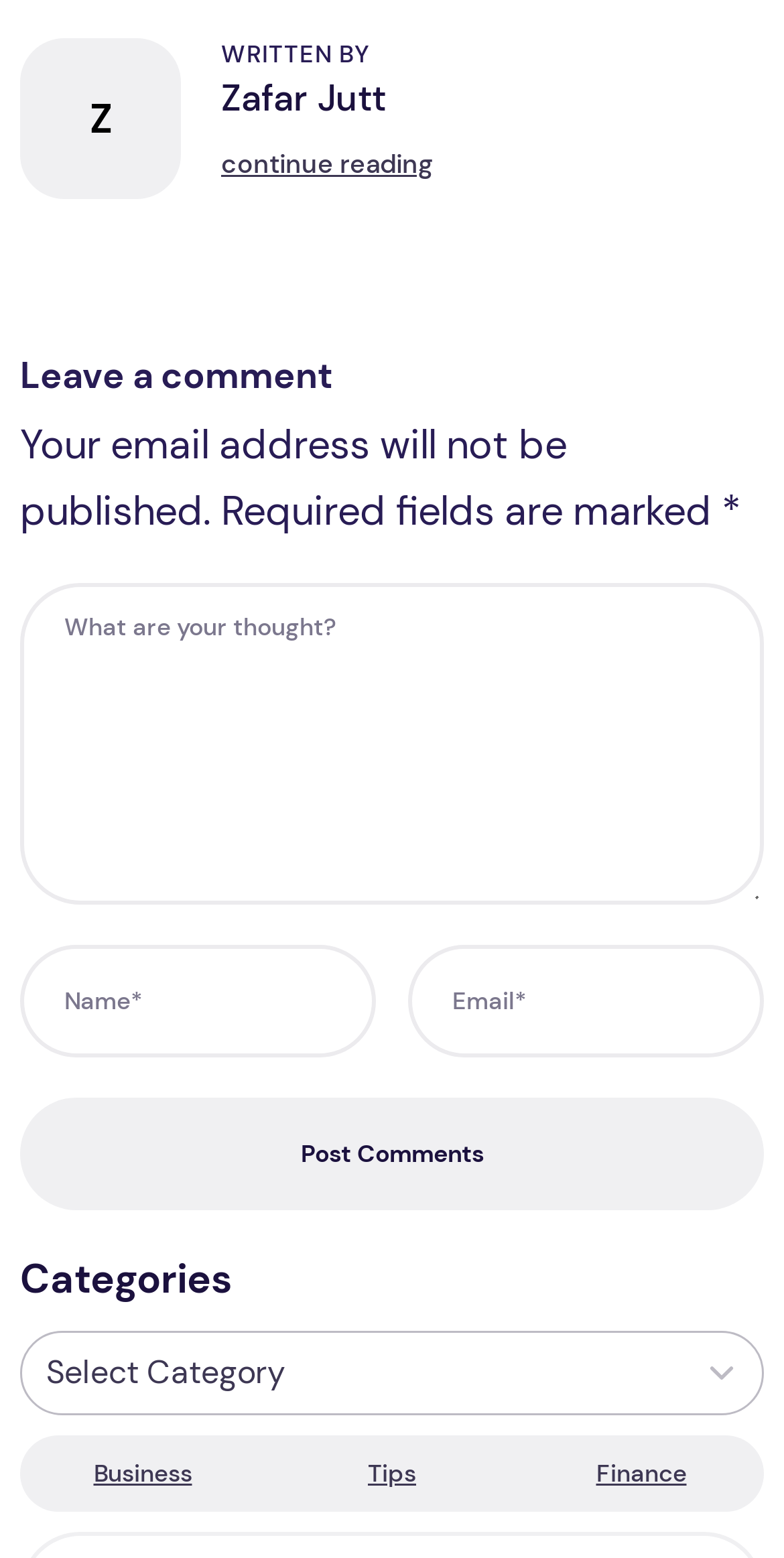Determine the bounding box coordinates for the UI element with the following description: "name="comment" placeholder="What are your thought?"". The coordinates should be four float numbers between 0 and 1, represented as [left, top, right, bottom].

[0.026, 0.374, 0.974, 0.581]